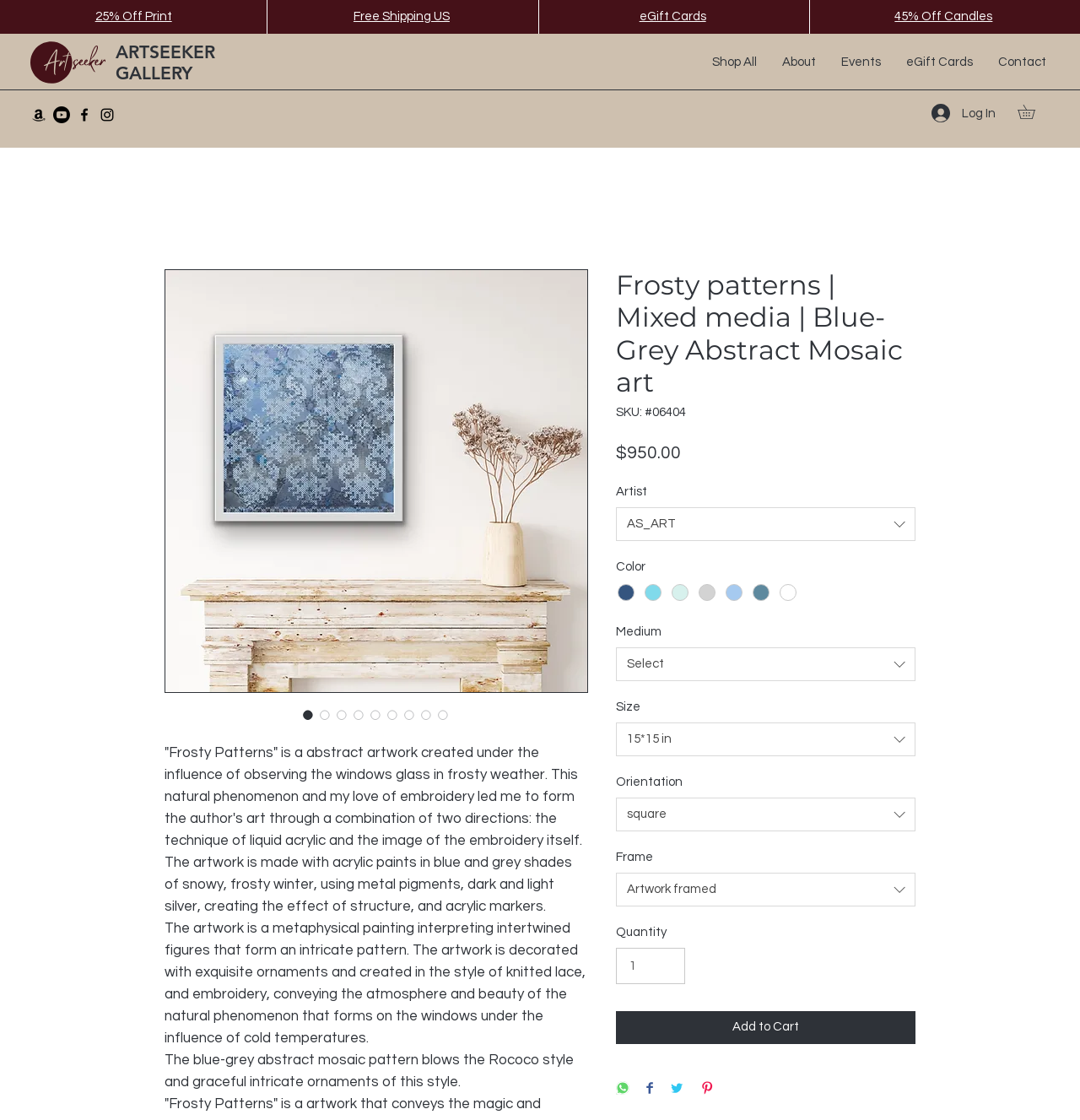Kindly determine the bounding box coordinates of the area that needs to be clicked to fulfill this instruction: "Select an artist from the dropdown list".

[0.57, 0.453, 0.848, 0.483]